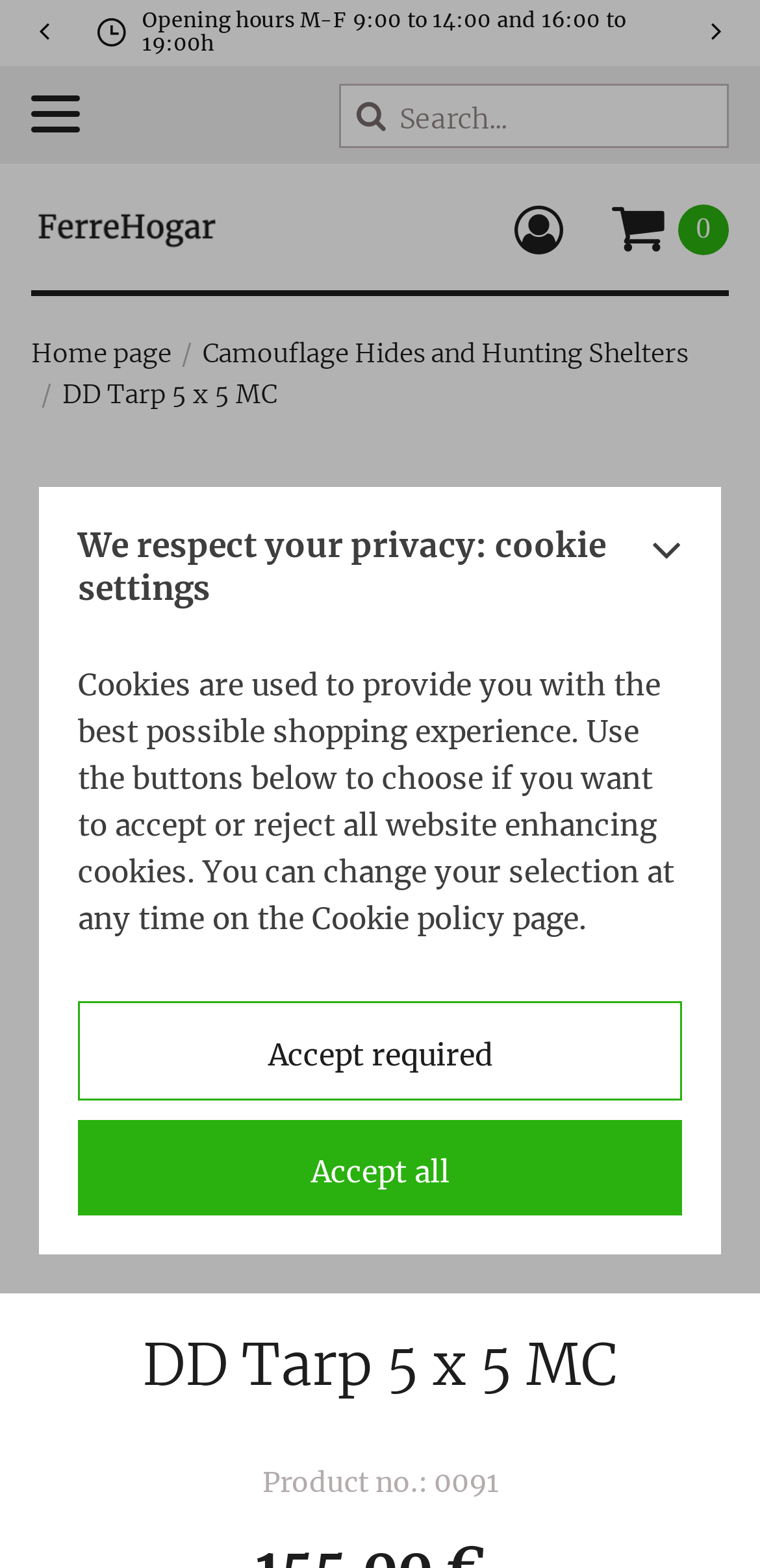How many images are on this page?
Based on the visual, give a brief answer using one word or a short phrase.

2